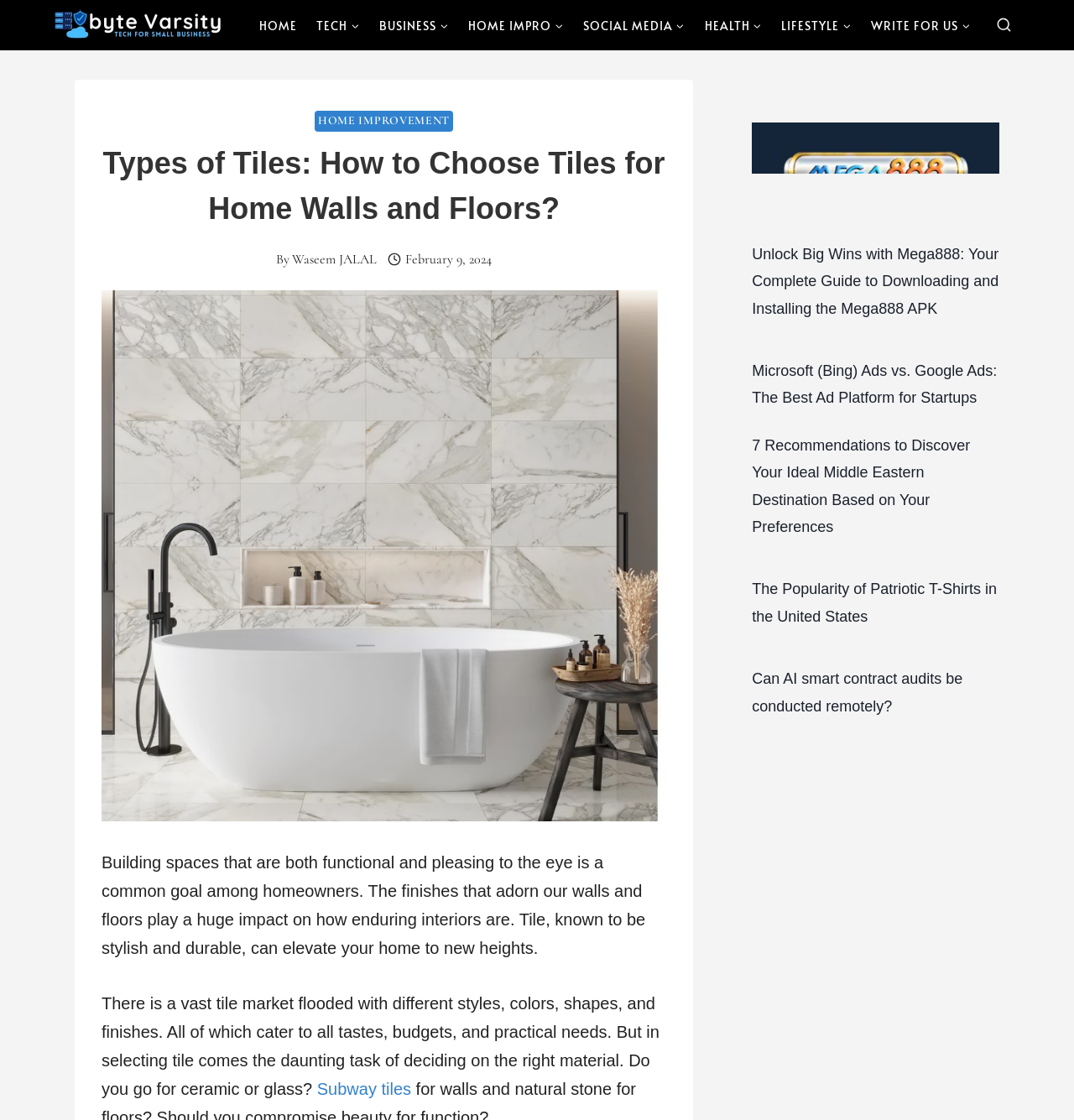Extract the bounding box coordinates of the UI element described: "Home". Provide the coordinates in the format [left, top, right, bottom] with values ranging from 0 to 1.

[0.232, 0.011, 0.286, 0.034]